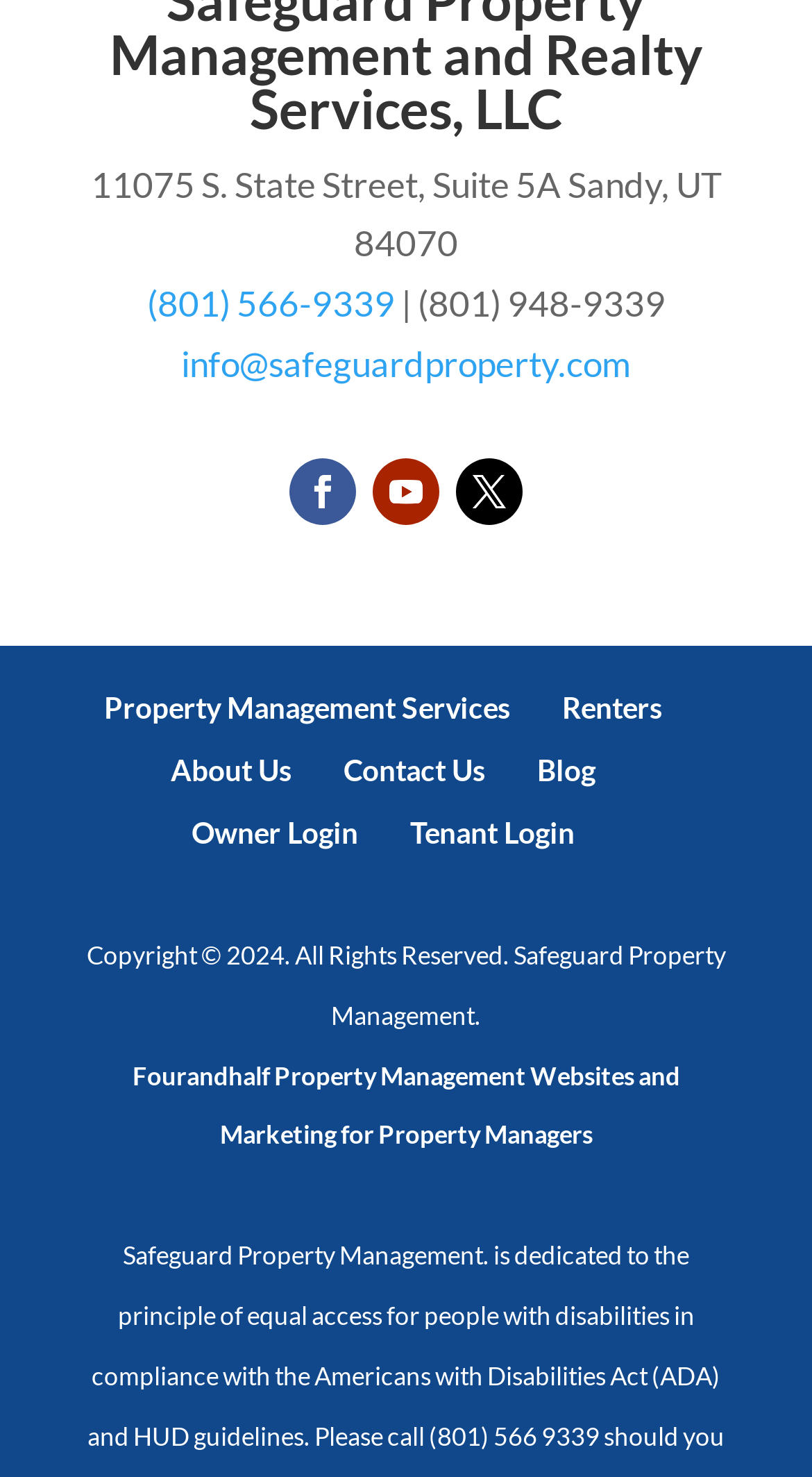Answer in one word or a short phrase: 
How many links are there in the main navigation menu?

6